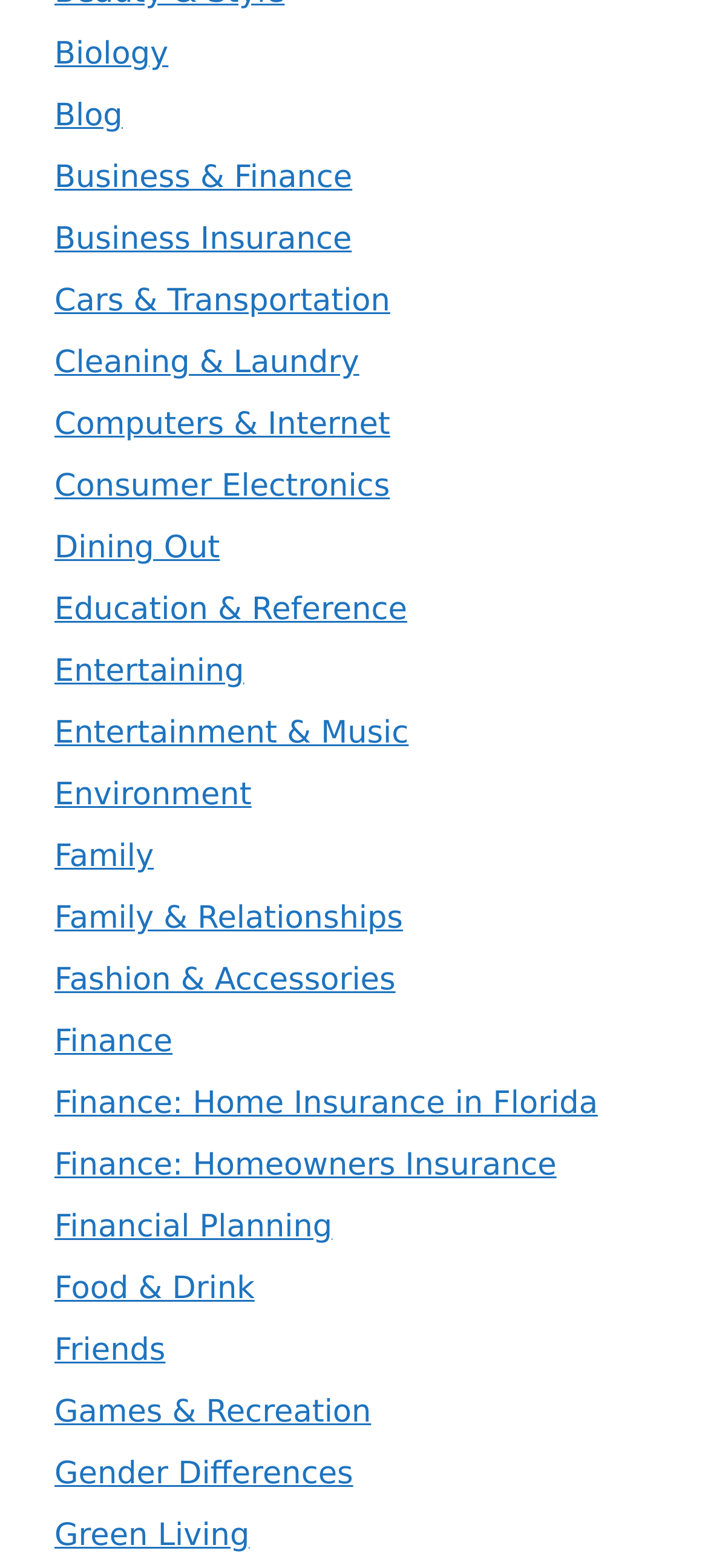Locate and provide the bounding box coordinates for the HTML element that matches this description: "Dining Out".

[0.077, 0.339, 0.311, 0.362]